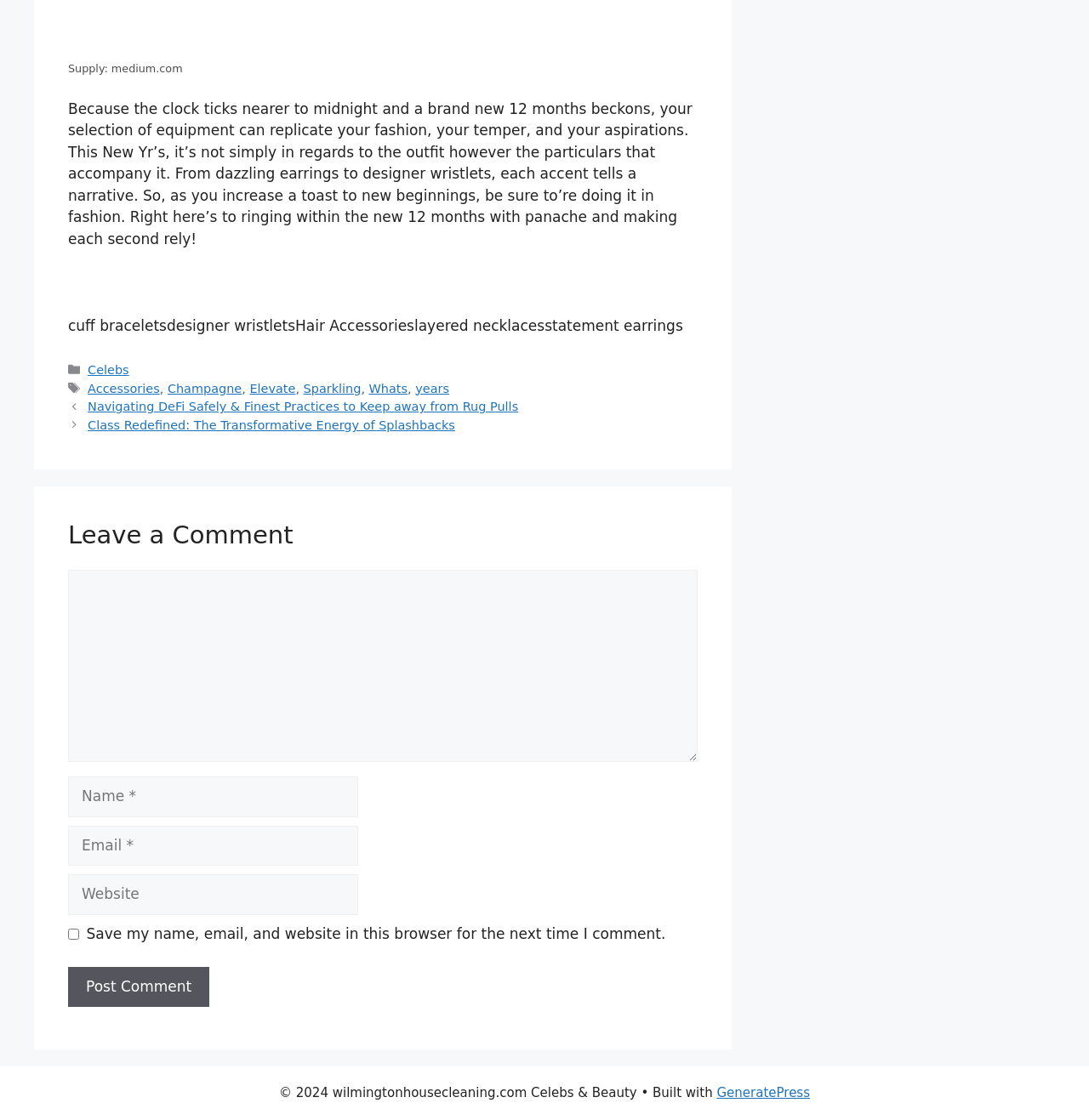Please reply with a single word or brief phrase to the question: 
What is the purpose of the 'Leave a Comment' section?

To allow users to comment